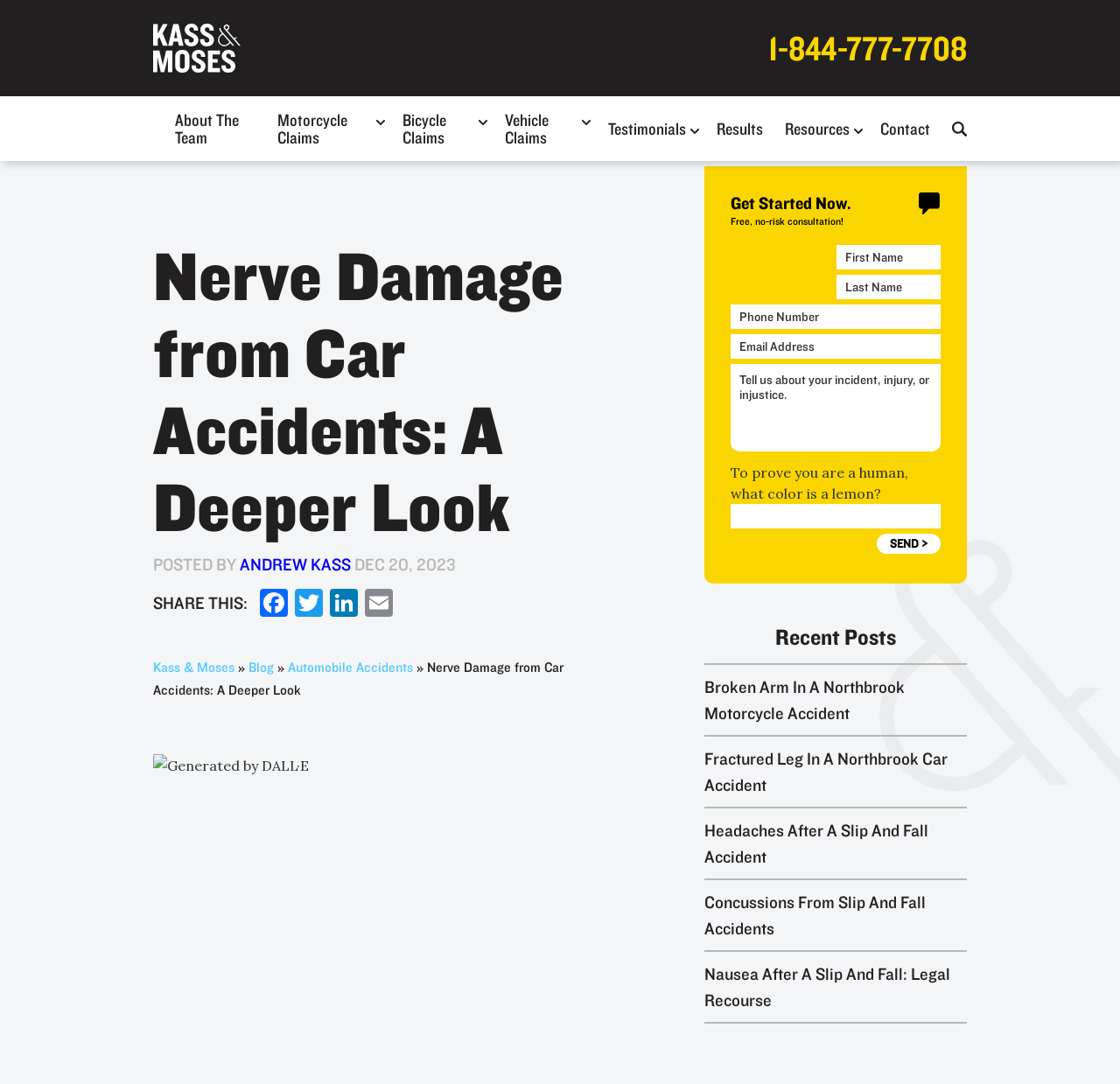Locate the bounding box coordinates of the item that should be clicked to fulfill the instruction: "Read the 'Recent Posts' section".

[0.629, 0.563, 0.863, 0.612]